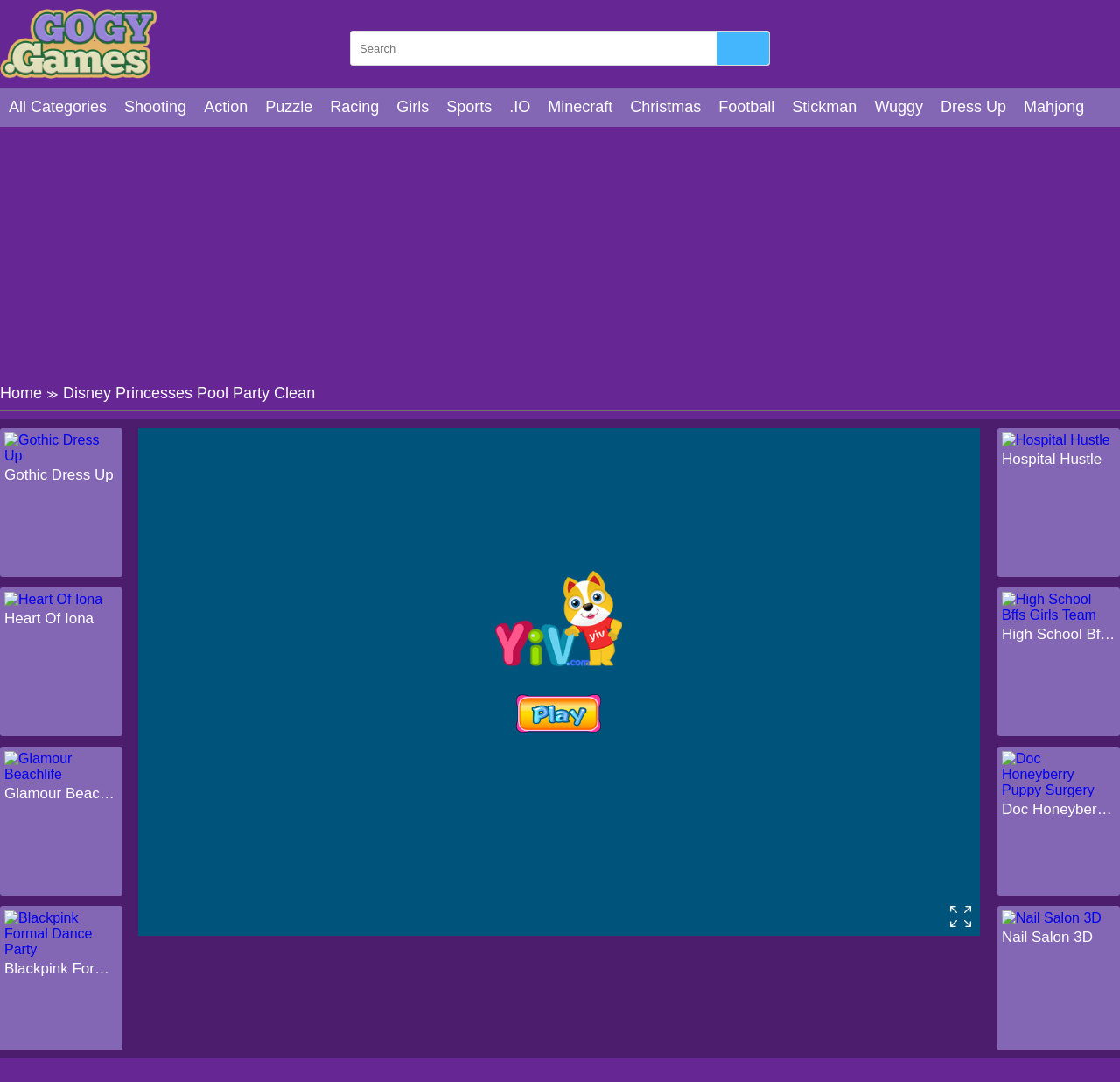What is the website's domain name?
Using the information from the image, give a concise answer in one word or a short phrase.

gogy.games